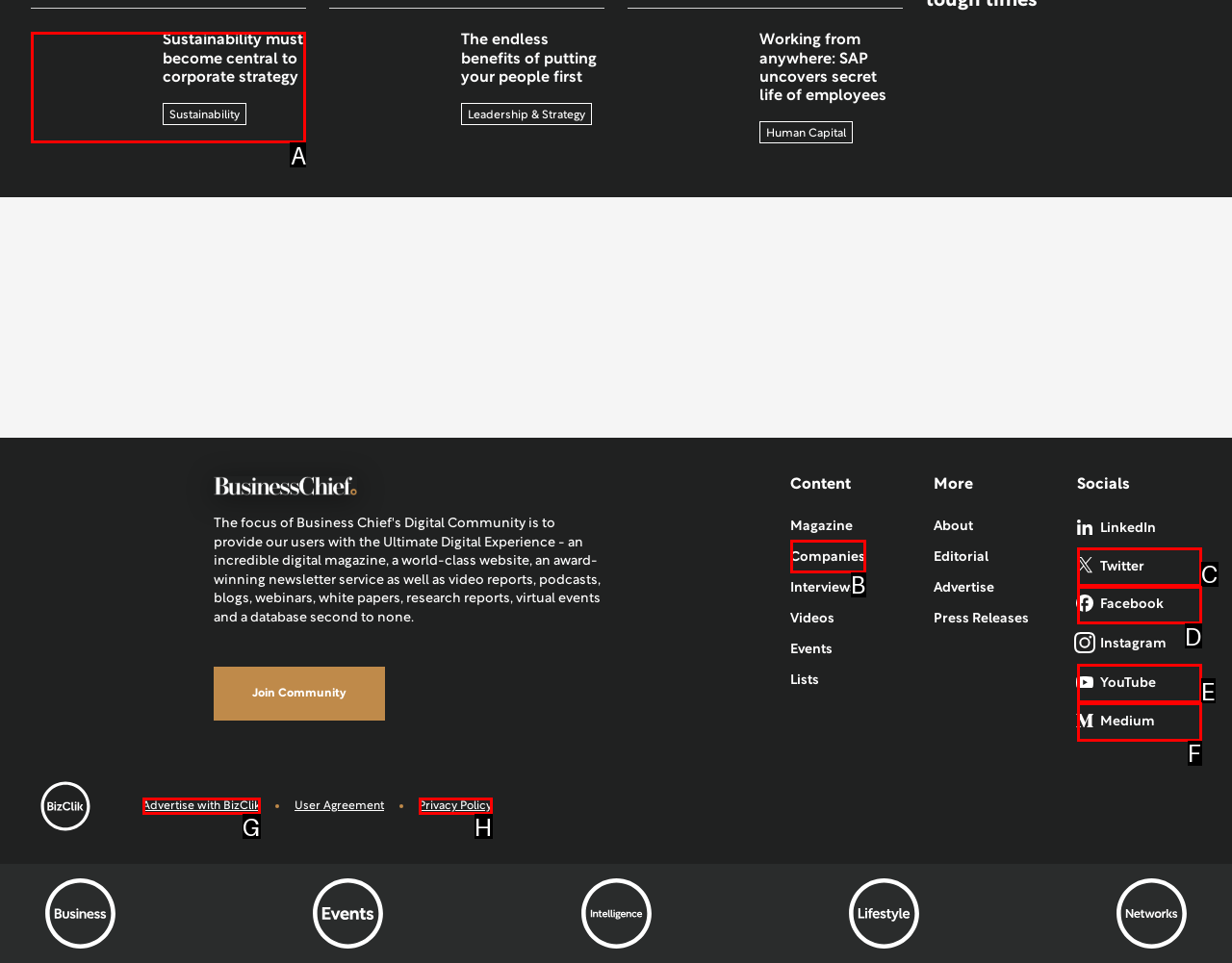Select the HTML element that corresponds to the description: Advertise with BizClik. Answer with the letter of the matching option directly from the choices given.

G